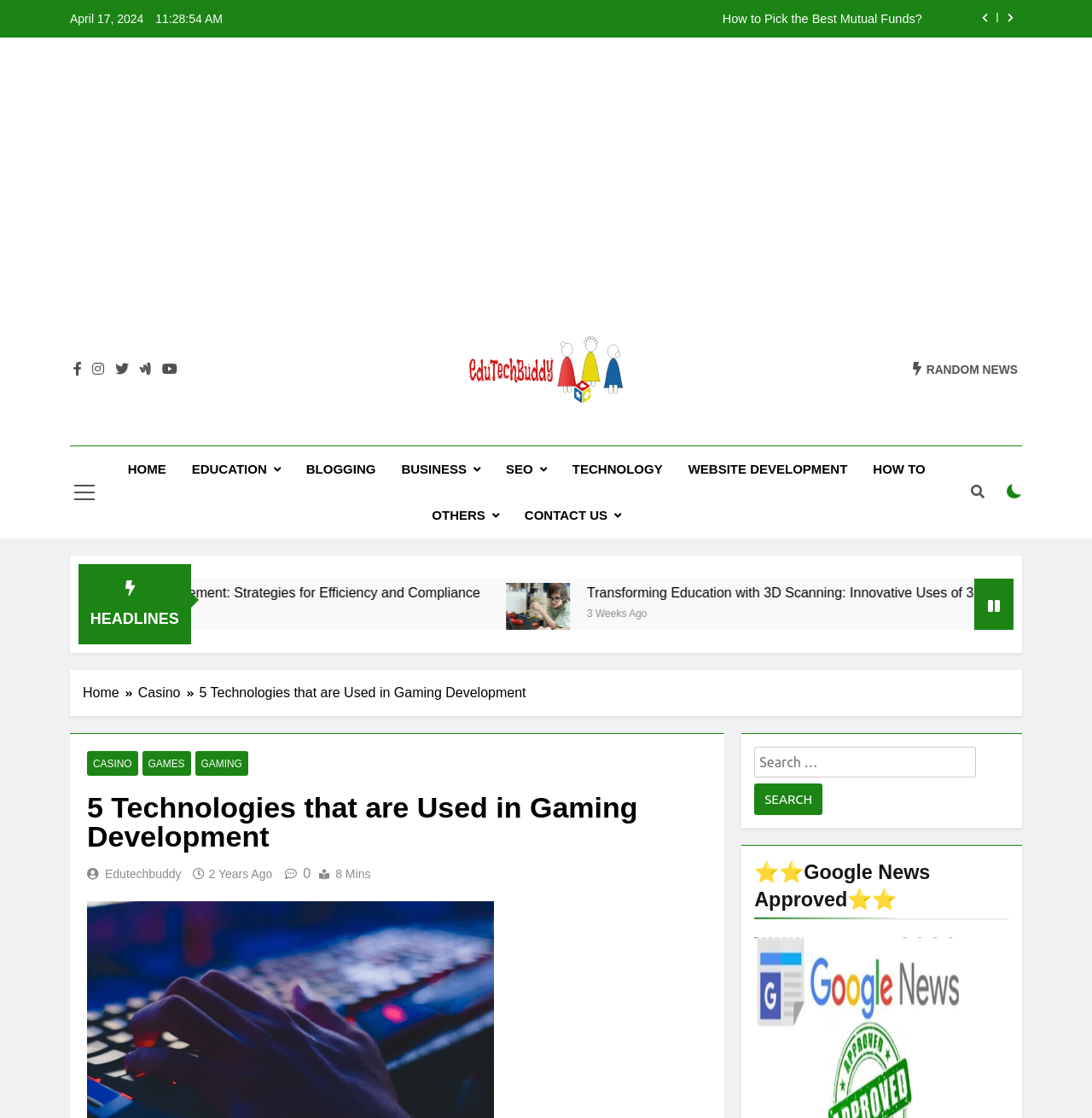Please locate the bounding box coordinates of the element that needs to be clicked to achieve the following instruction: "Search for something". The coordinates should be four float numbers between 0 and 1, i.e., [left, top, right, bottom].

[0.691, 0.668, 0.894, 0.695]